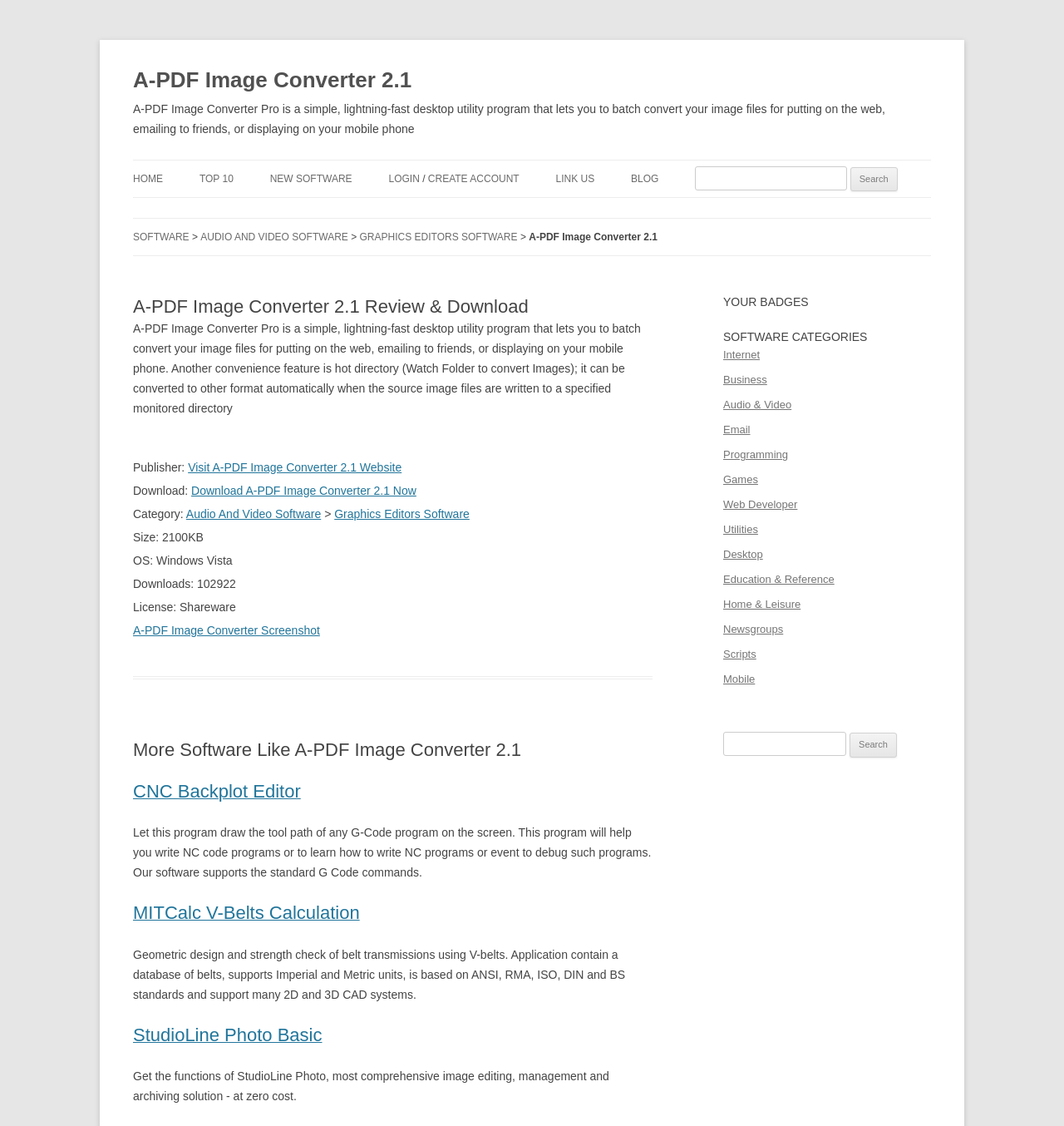What is the purpose of the 'Search for:' textbox?
Provide a comprehensive and detailed answer to the question.

The 'Search for:' textbox is located in the search section of the webpage and is intended for users to search for software. The search button is located next to the textbox, and the search results are likely to be displayed on a subsequent webpage.